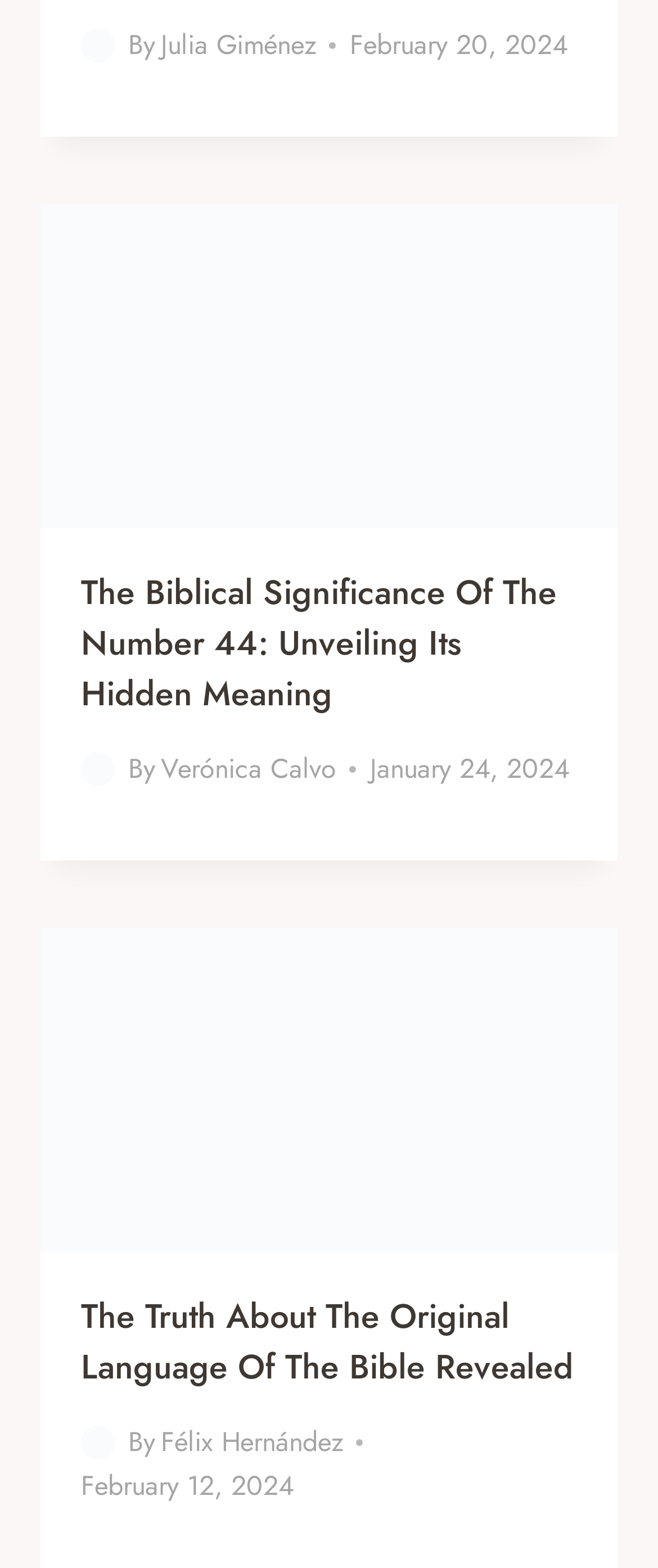Identify the bounding box for the UI element specified in this description: "aria-label="Author image"". The coordinates must be four float numbers between 0 and 1, formatted as [left, top, right, bottom].

[0.123, 0.909, 0.174, 0.931]